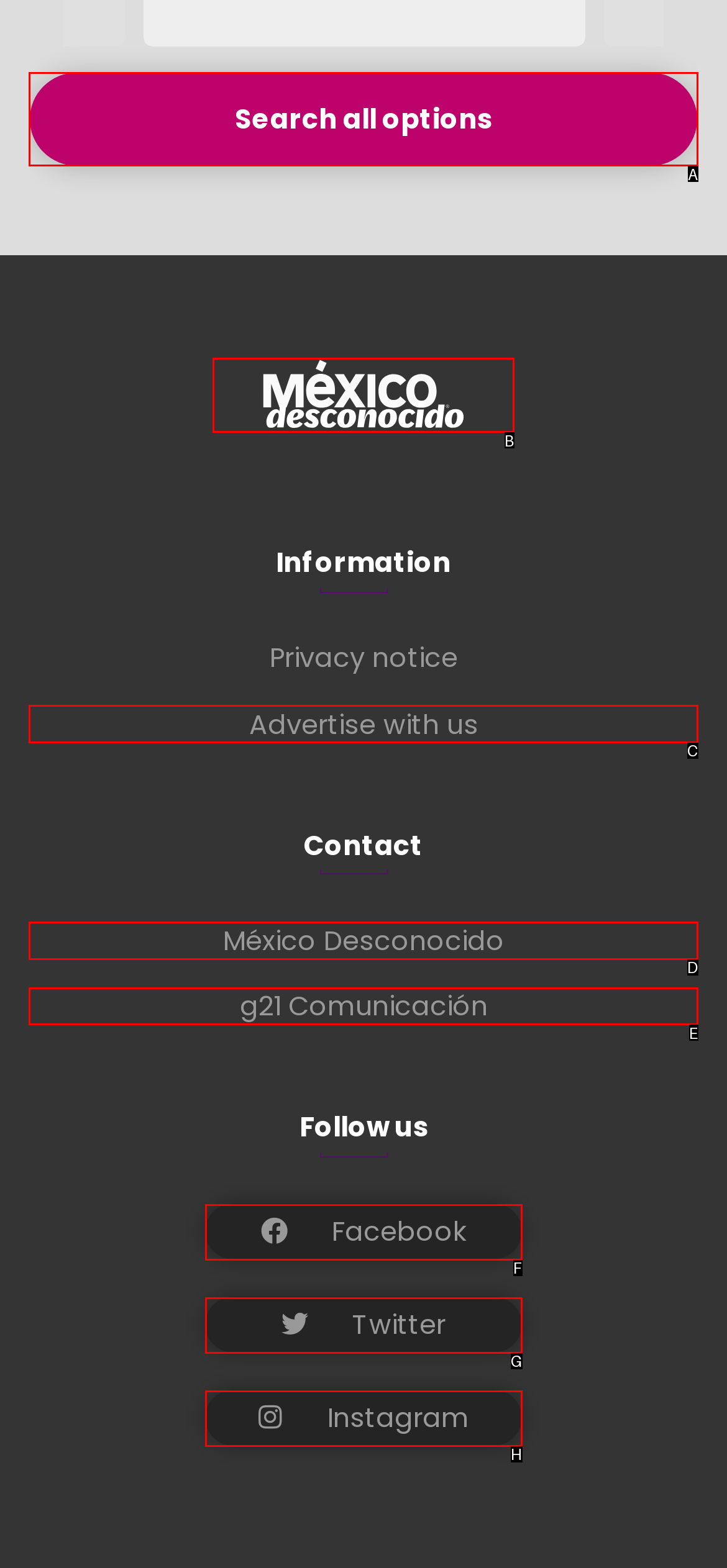Provide the letter of the HTML element that you need to click on to perform the task: Search all options.
Answer with the letter corresponding to the correct option.

A